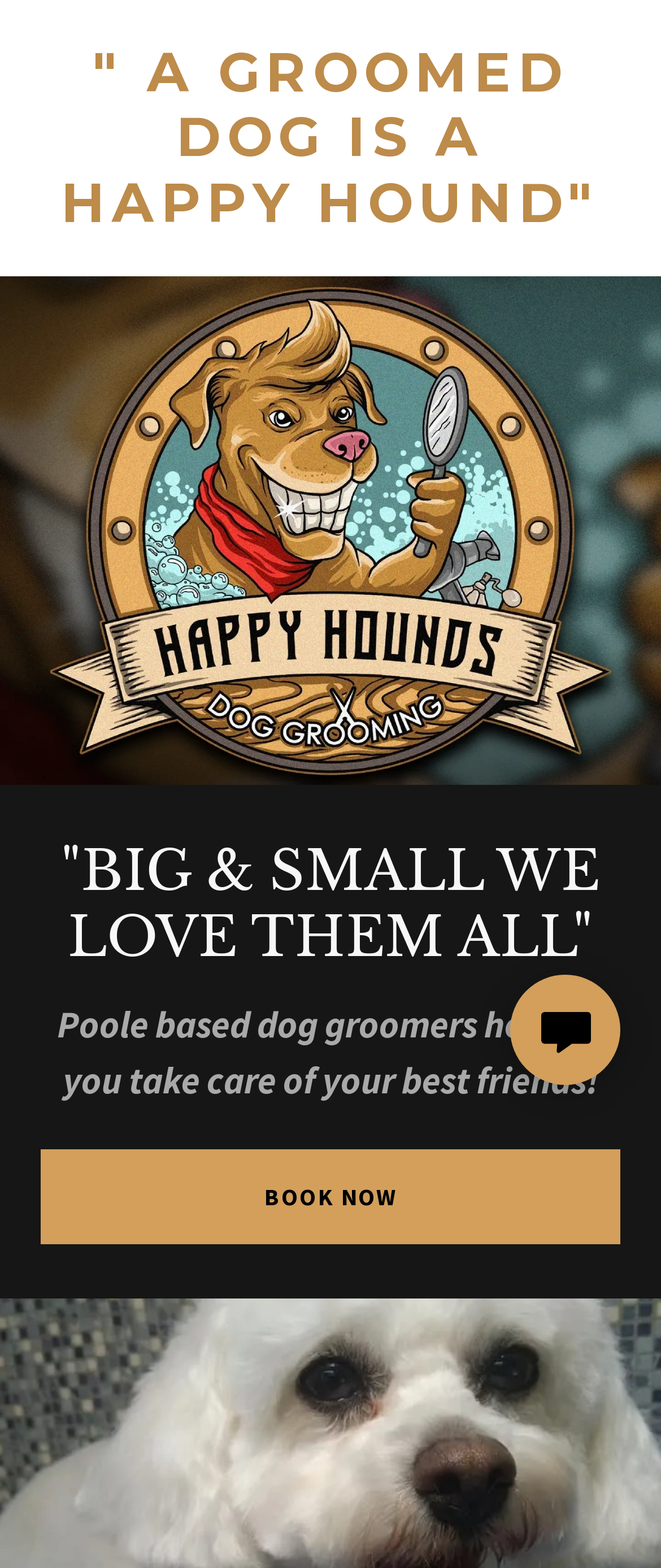What is the location of the business?
Examine the image and provide an in-depth answer to the question.

The webpage mentions that the business is based in Poole, which is likely a location in the UK.